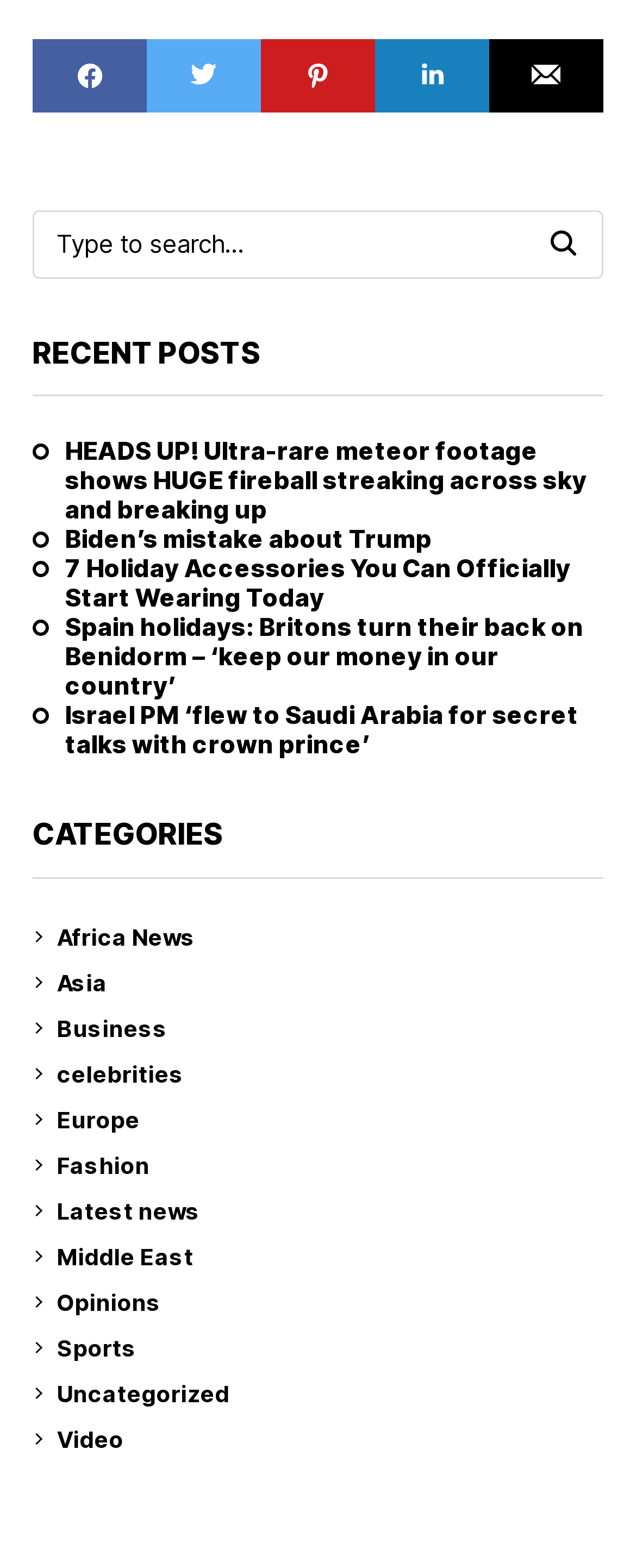Bounding box coordinates are specified in the format (top-left x, top-left y, bottom-right x, bottom-right y). All values are floating point numbers bounded between 0 and 1. Please provide the bounding box coordinate of the region this sentence describes: Fashion

[0.09, 0.732, 0.949, 0.754]